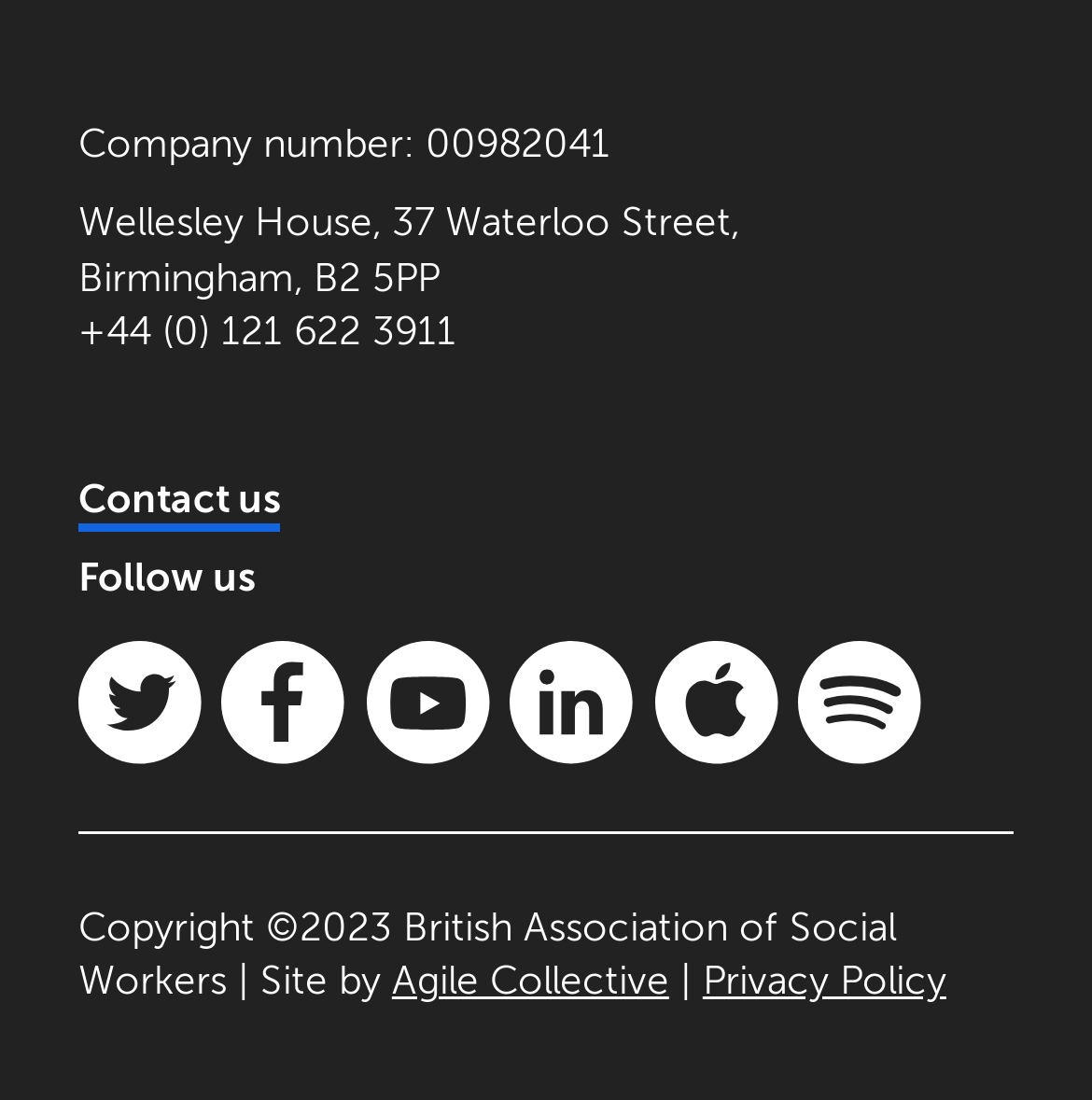Extract the bounding box coordinates for the UI element described as: "Contact us".

[0.072, 0.433, 0.256, 0.484]